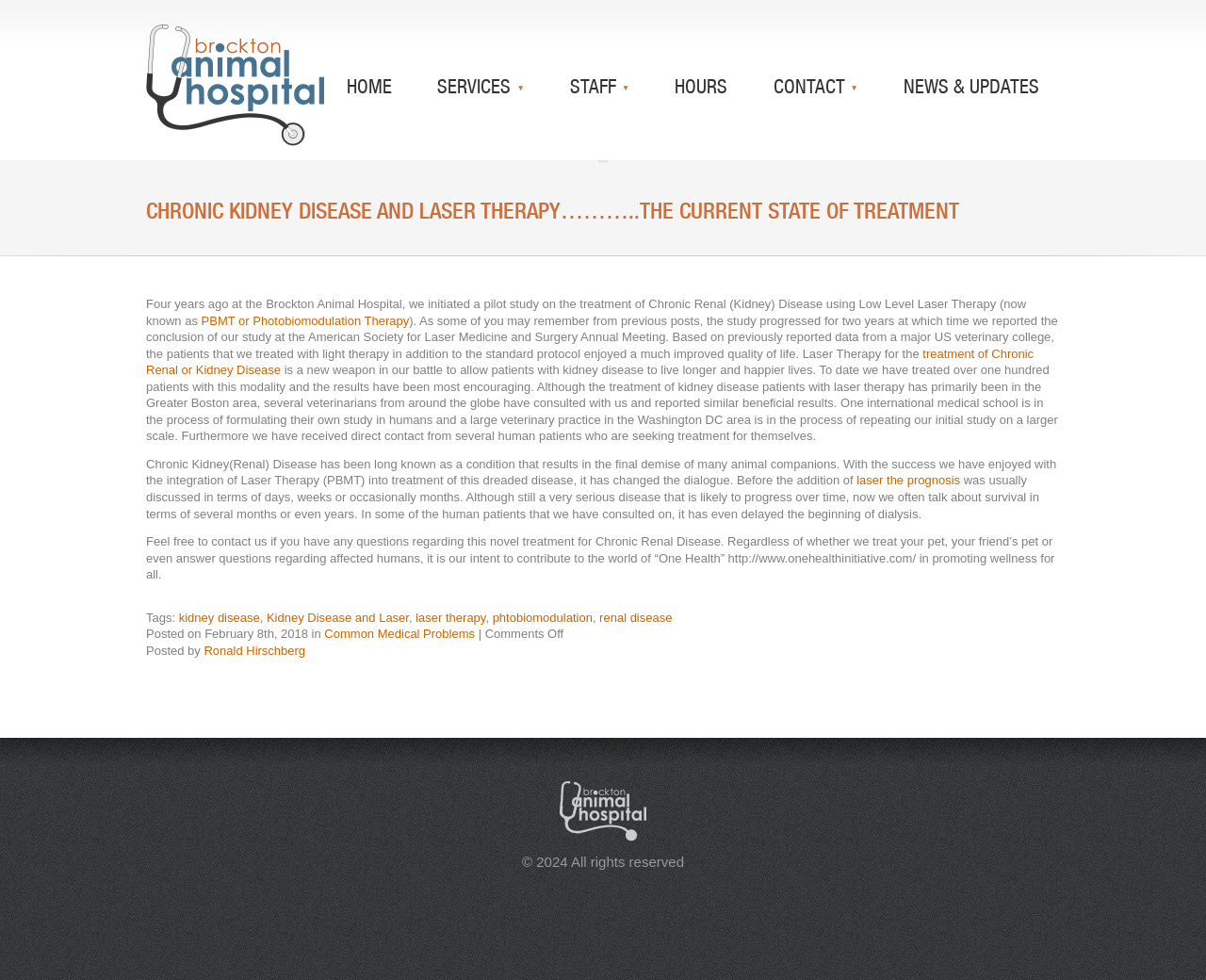Answer the question briefly using a single word or phrase: 
What is the name of the therapy mentioned in the article?

Photobiomodulation Therapy